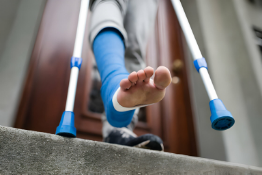What is the individual focused on while navigating the stairs?
Using the information from the image, provide a comprehensive answer to the question.

The individual is focused on maintaining balance as they place their bare foot down on the step, which indicates that they are being cautious and careful while navigating the stairs with crutches.